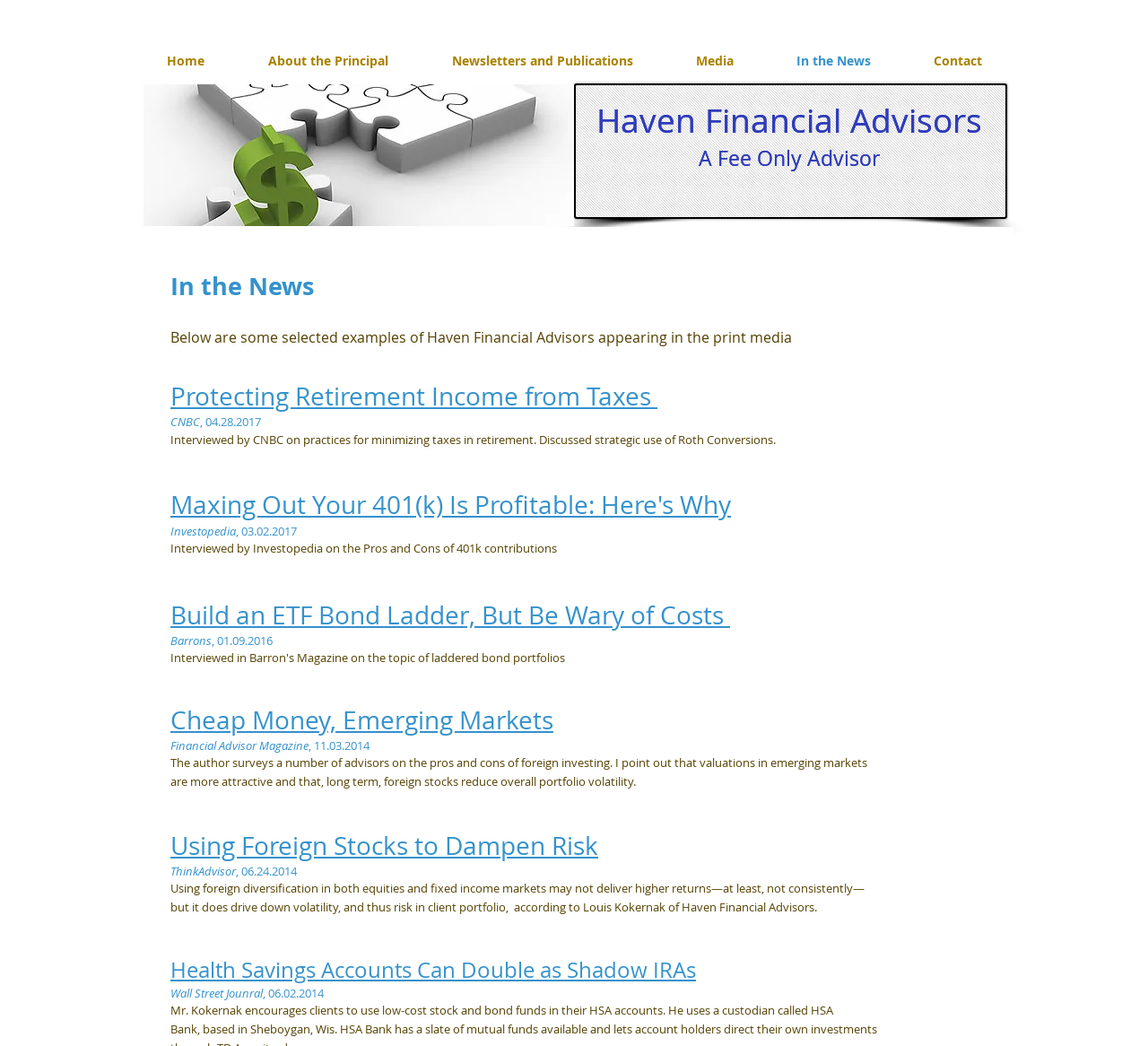Use one word or a short phrase to answer the question provided: 
What is the name of the magazine that published the article 'Cheap Money, Emerging Markets'?

Financial Advisor Magazine